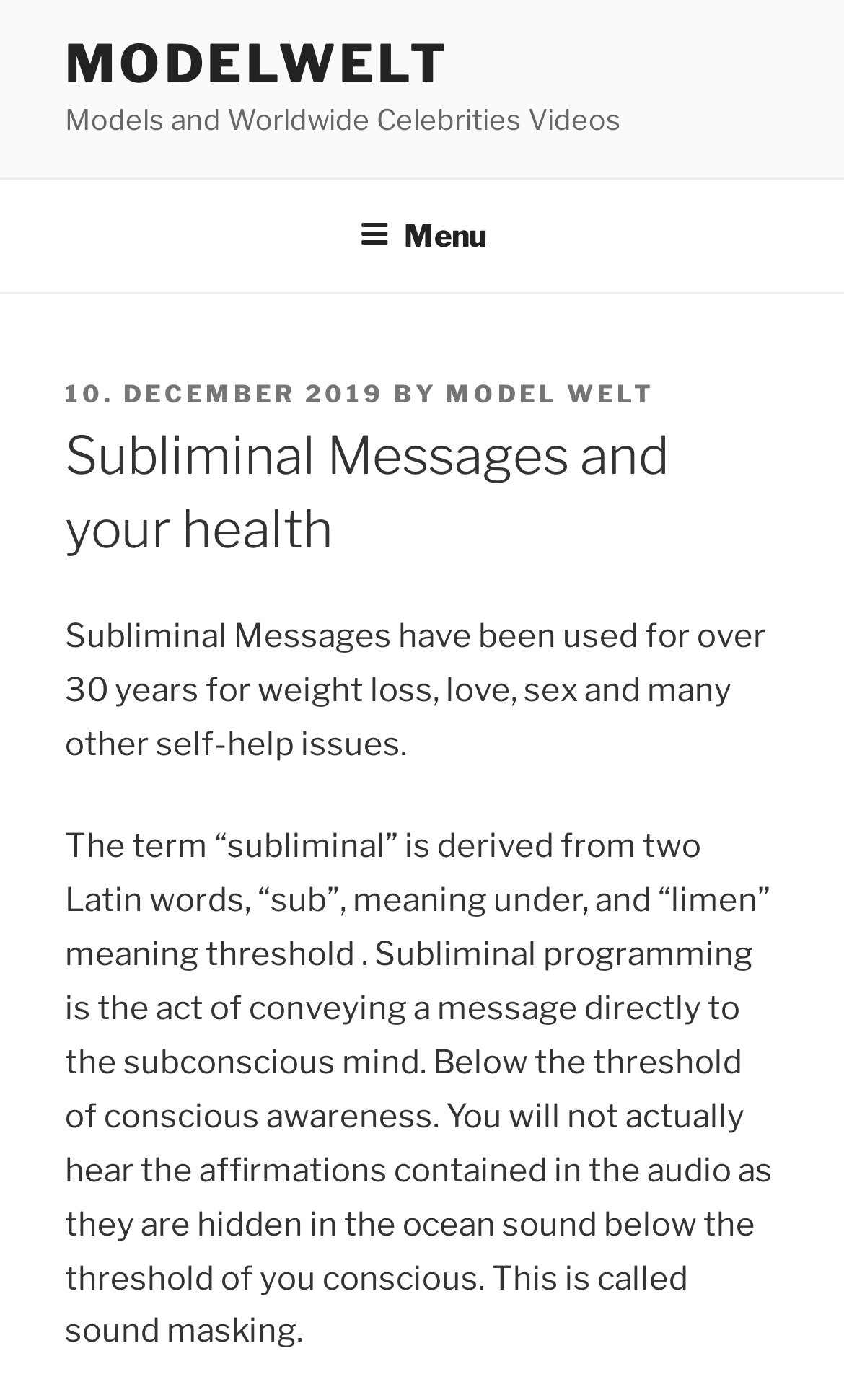What is the purpose of subliminal programming?
Use the screenshot to answer the question with a single word or phrase.

Conveying a message to the subconscious mind